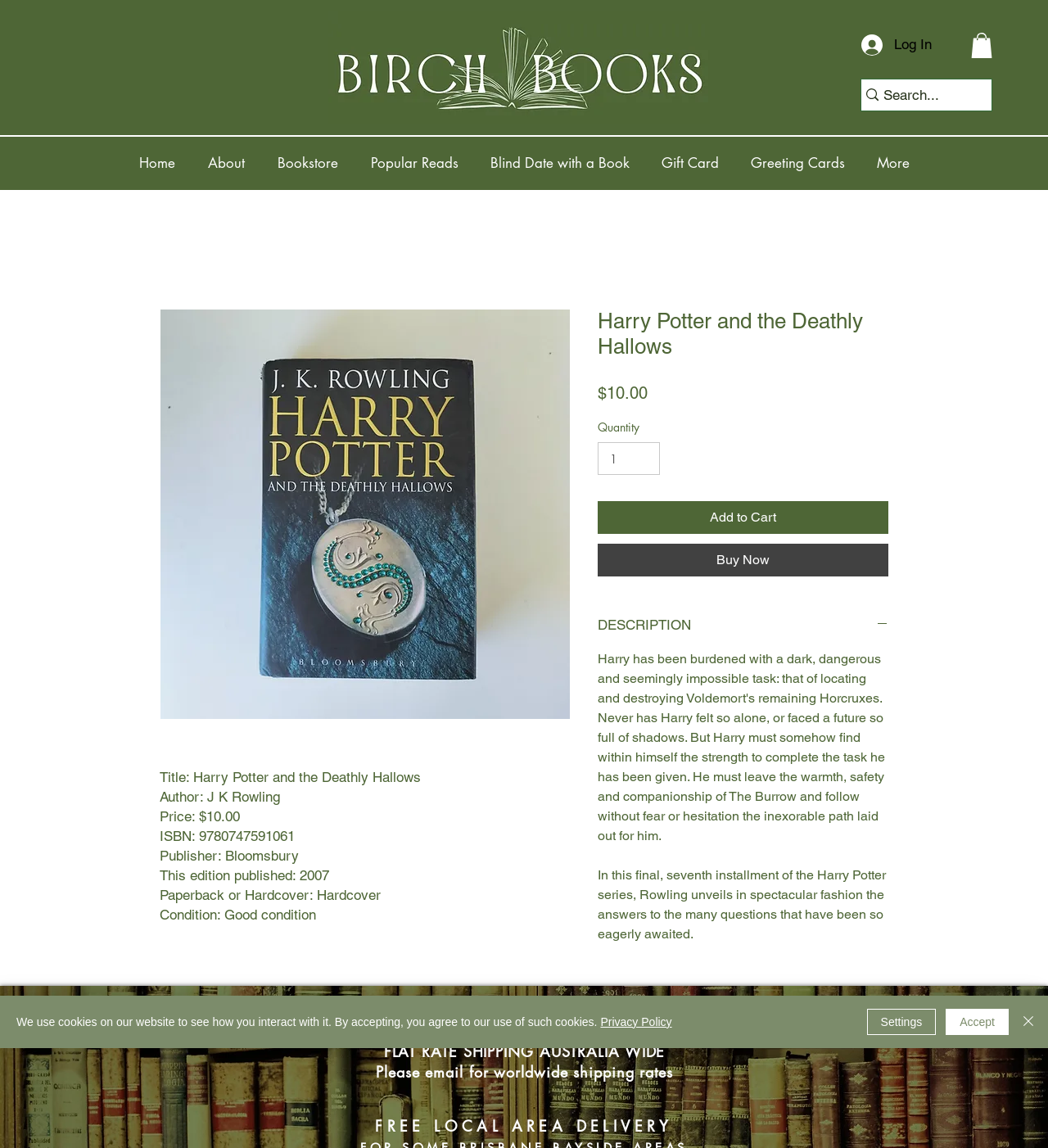Using the provided element description, identify the bounding box coordinates as (top-left x, top-left y, bottom-right x, bottom-right y). Ensure all values are between 0 and 1. Description: Log In

[0.811, 0.026, 0.886, 0.053]